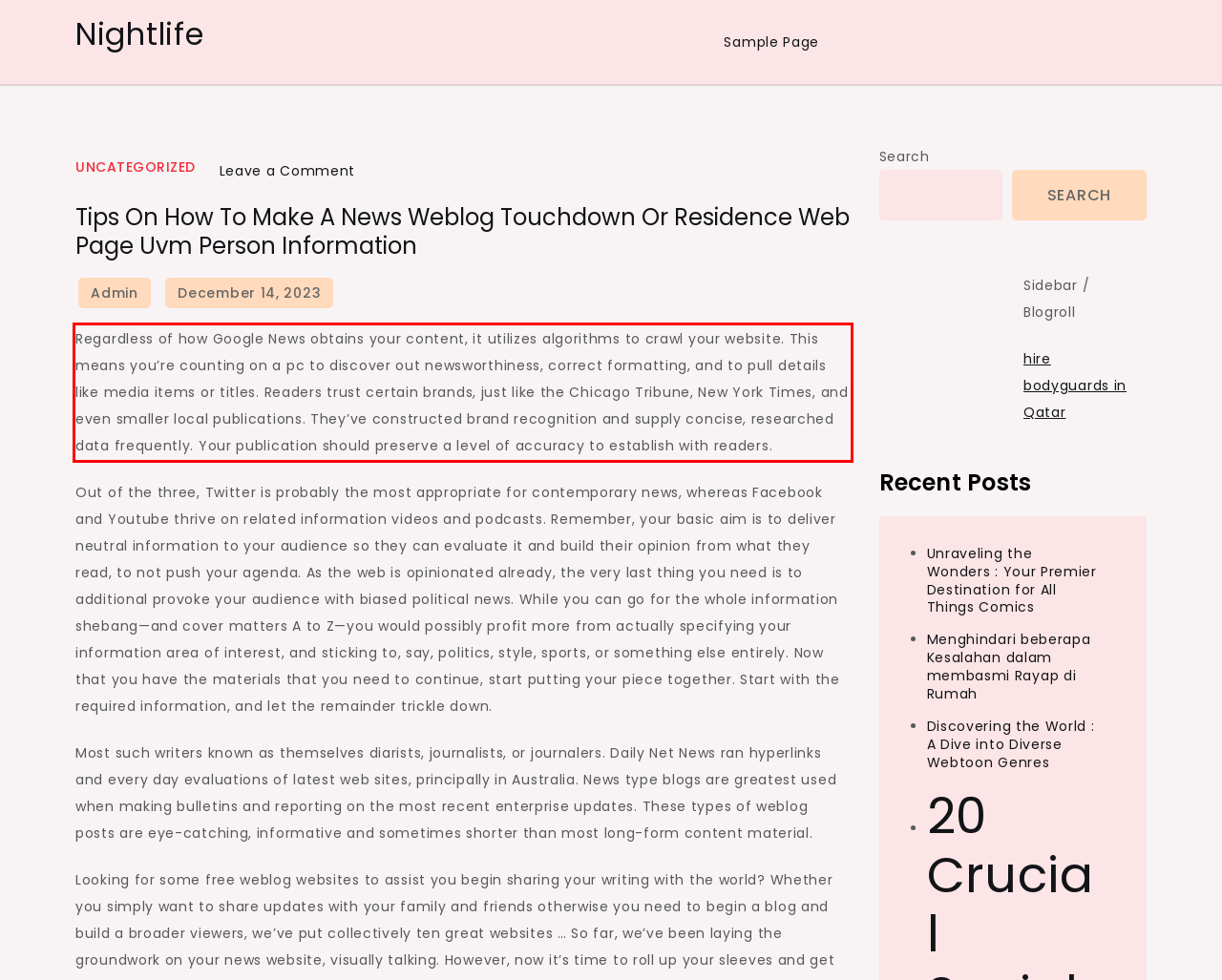Analyze the screenshot of the webpage and extract the text from the UI element that is inside the red bounding box.

Regardless of how Google News obtains your content, it utilizes algorithms to crawl your website. This means you’re counting on a pc to discover out newsworthiness, correct formatting, and to pull details like media items or titles. Readers trust certain brands, just like the Chicago Tribune, New York Times, and even smaller local publications. They’ve constructed brand recognition and supply concise, researched data frequently. Your publication should preserve a level of accuracy to establish with readers.